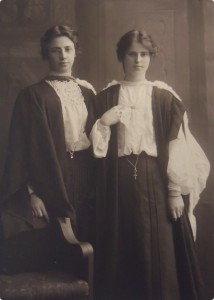What type of sleeves does the woman on the right have?
From the screenshot, provide a brief answer in one word or phrase.

Puffed sleeves